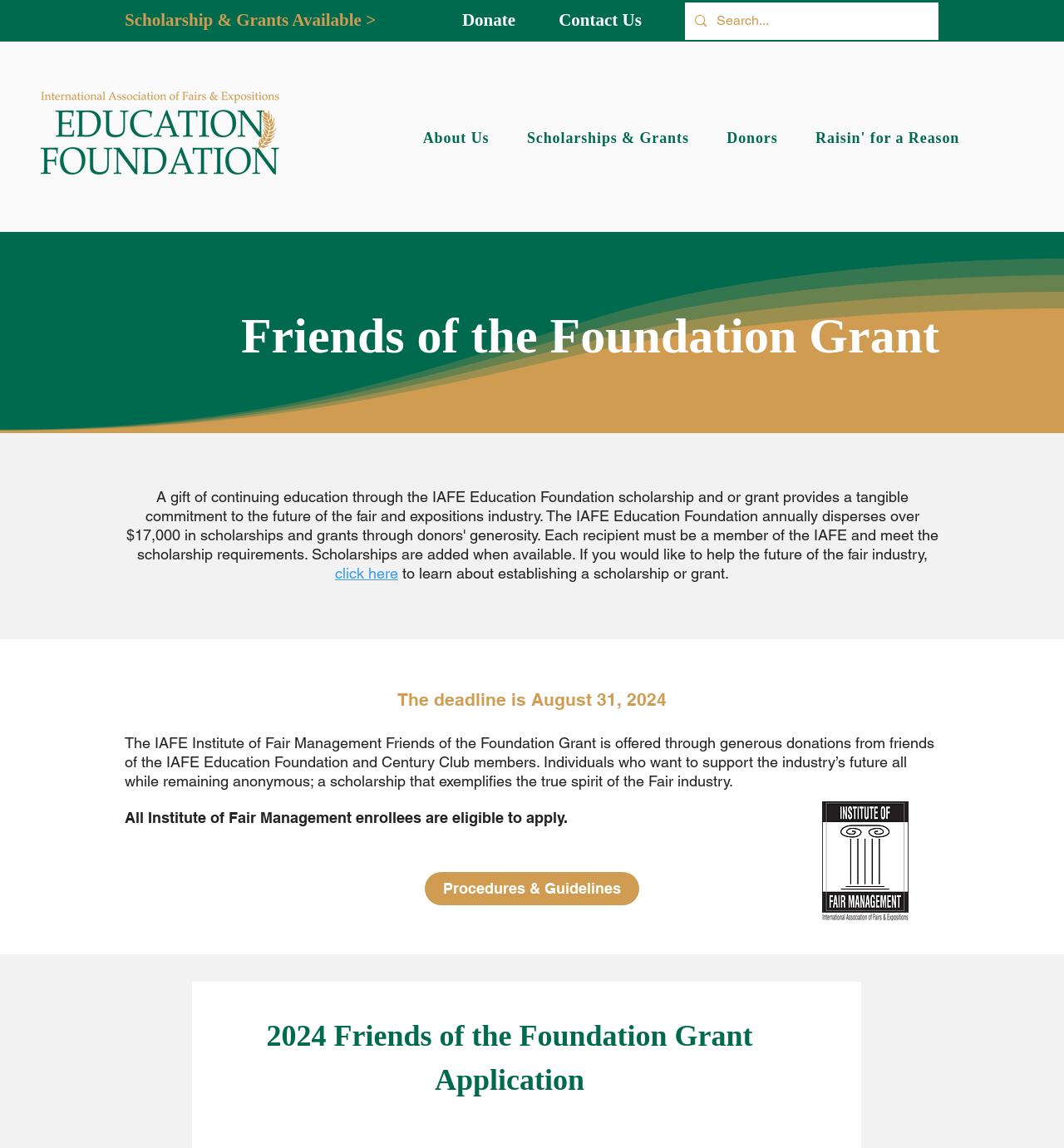Provide a comprehensive description of the webpage.

The webpage is about the Friends of the Foundation Grant offered by the IAFE Education Foundation. At the top, there are three links: "Scholarship & Grants Available >", "Donate", and "Contact Us". Below these links, there is a search bar with a magnifying glass icon and a text input field.

On the left side, there is a navigation menu with buttons and links, including "About Us", "Scholarships & Grants", "Donors", and "Raisin' for a Reason". 

The main content of the page is divided into sections. The first section has a heading "Friends of the Foundation Grant" and a paragraph describing the grant, which provides a tangible commitment to the future of the fair and expositions industry. The paragraph also mentions that the foundation annually disperses over $17,000 in scholarships and grants through donors' generosity. There is a link "click here" to learn about establishing a scholarship or grant.

Below this section, there are several headings and paragraphs describing the grant application process, including the deadline, eligibility, and procedures. There is also a link to "Procedures & Guidelines" at the bottom of this section.

On the right side, there is an image of the FairMgmtInstituteLogo. At the bottom of the page, there is a heading "2024 Friends of the Foundation Grant Application".